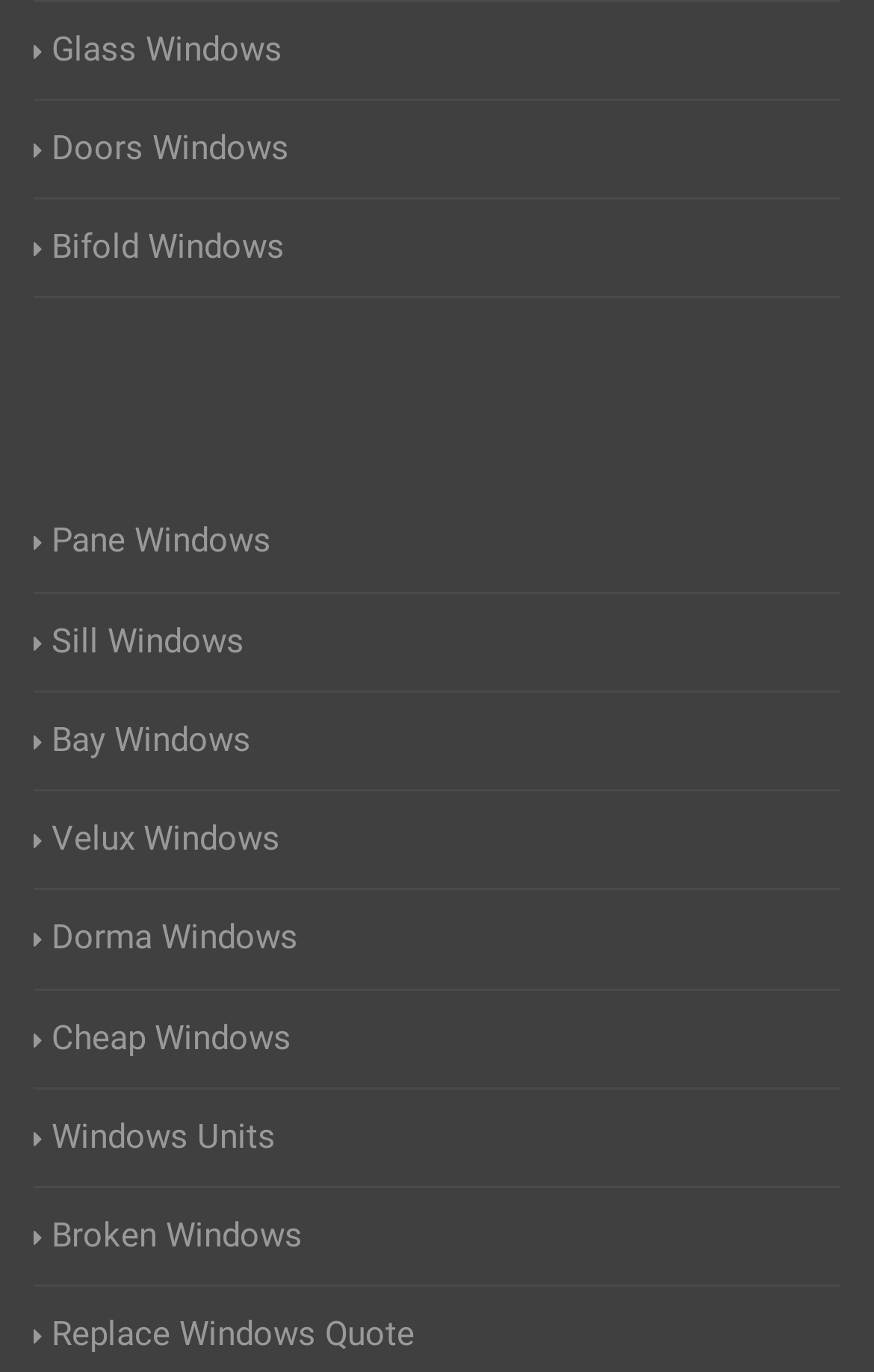Please determine the bounding box coordinates of the area that needs to be clicked to complete this task: 'get a quote for Replace Windows'. The coordinates must be four float numbers between 0 and 1, formatted as [left, top, right, bottom].

[0.038, 0.955, 0.474, 0.993]